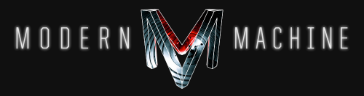What is the color of the background?
Please provide a full and detailed response to the question.

The caption states that the logo employs metallic elements that are 'highlighted against a dark background', which implies that the background of the logo is dark in color.